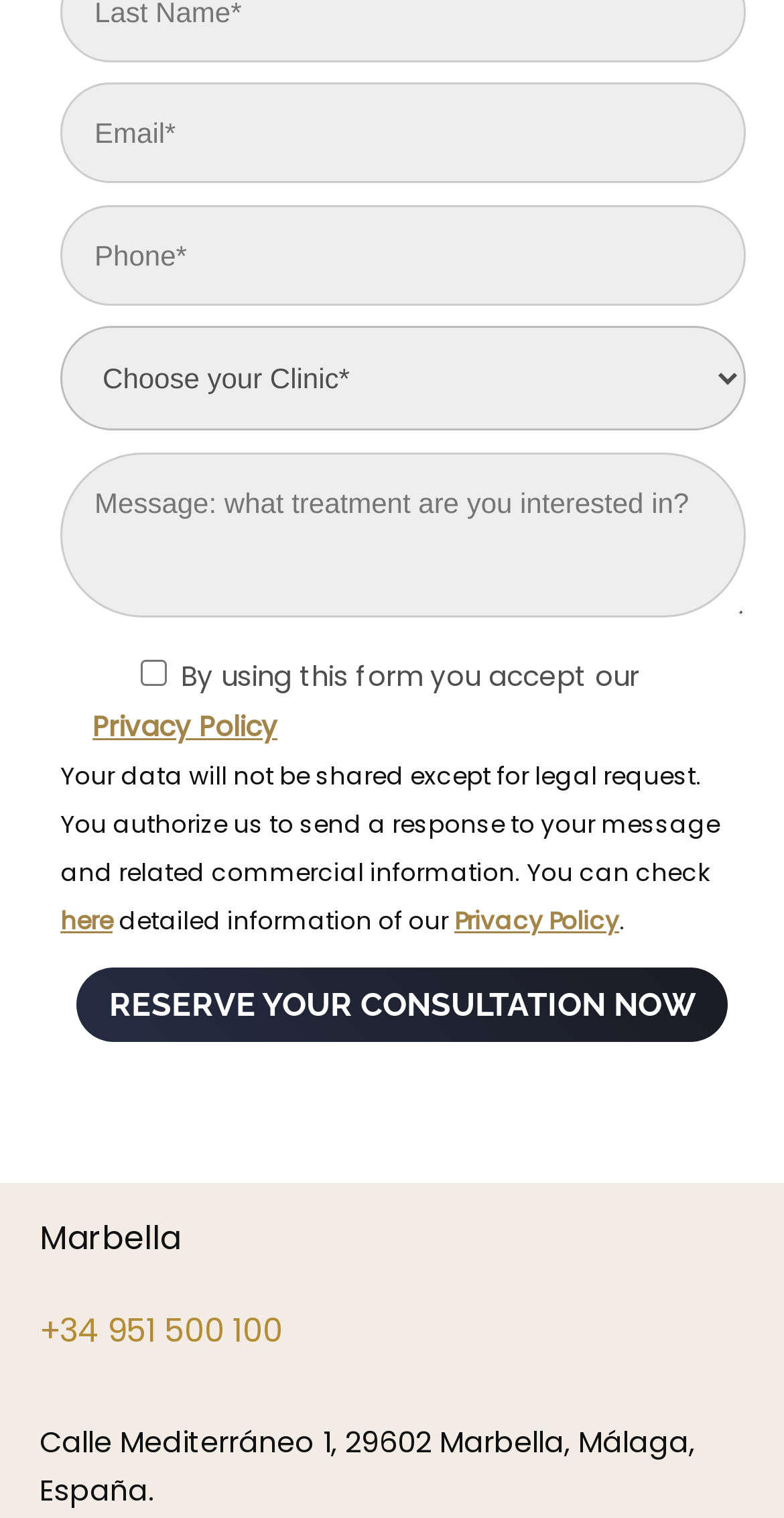Locate the bounding box of the UI element based on this description: "value="Reserve Your Consultation Now"". Provide four float numbers between 0 and 1 as [left, top, right, bottom].

[0.088, 0.604, 0.938, 0.653]